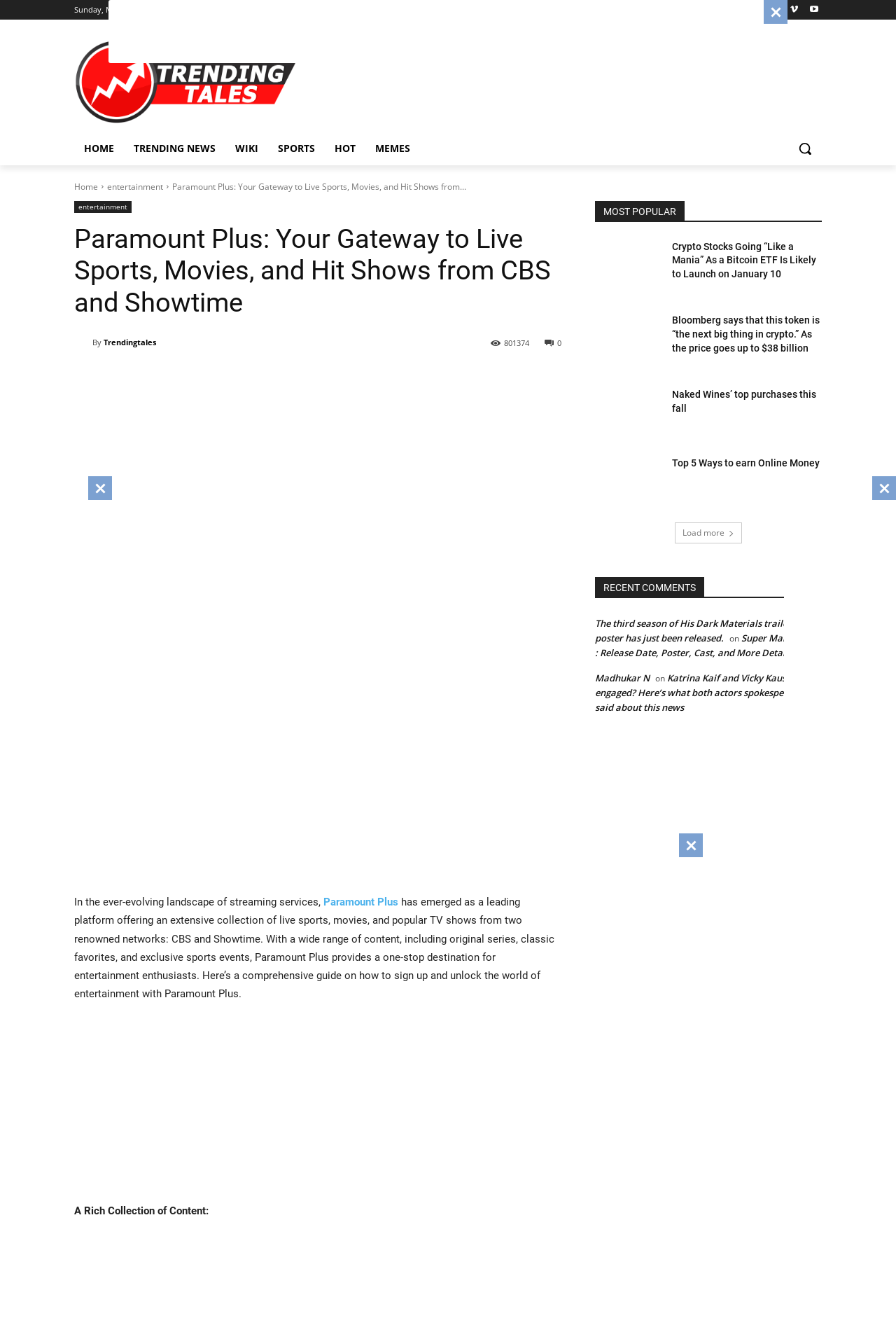Generate the text content of the main heading of the webpage.

Paramount Plus: Your Gateway to Live Sports, Movies, and Hit Shows from CBS and Showtime